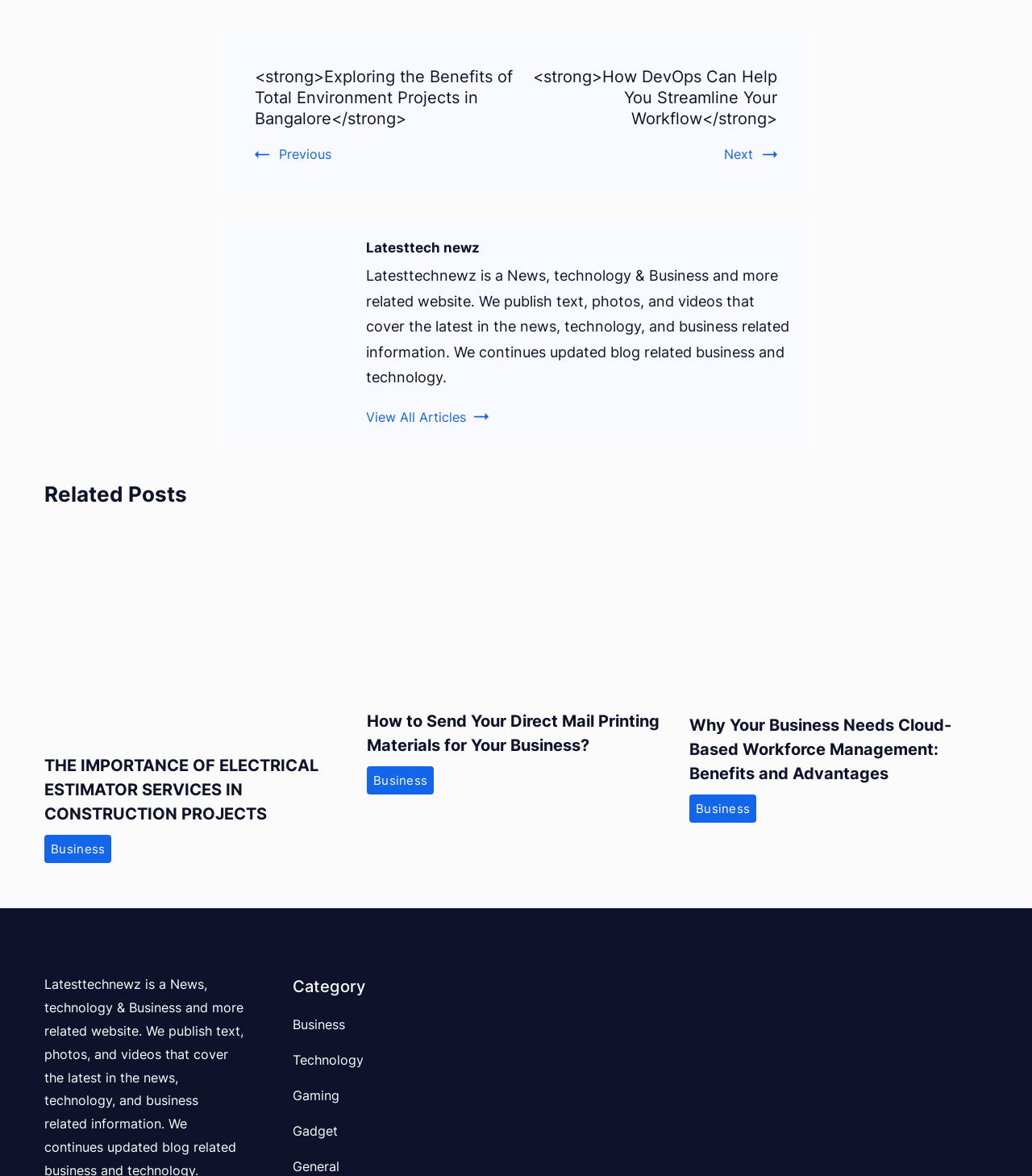What is the purpose of this website?
Carefully analyze the image and provide a thorough answer to the question.

I found the purpose of the website by looking at the static text element that describes the website as 'Latesttechnewz is a News, technology & Business and more related website. We publish text, photos, and videos that cover the latest in the news, technology, and business related information'.